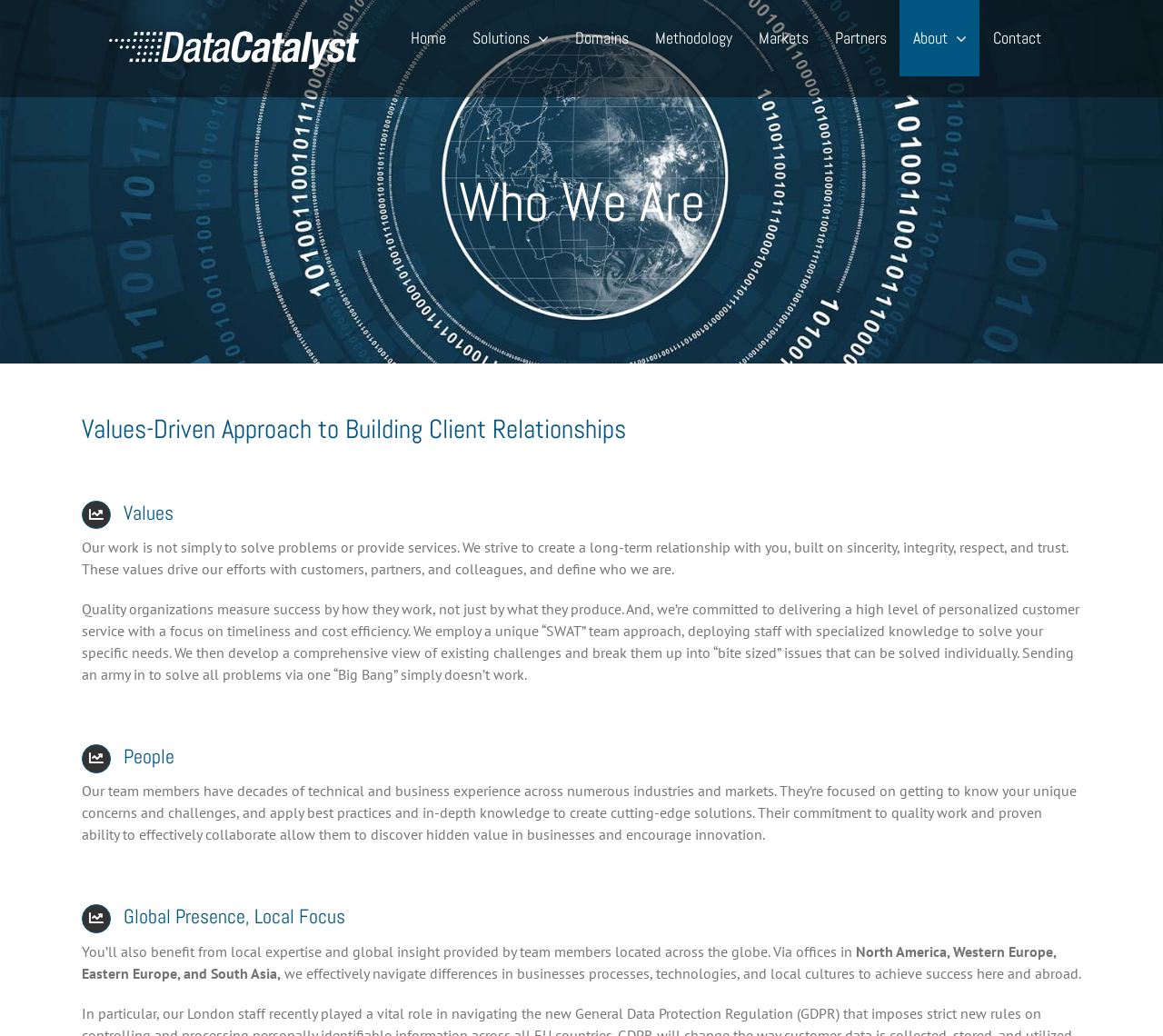Identify the bounding box coordinates for the UI element mentioned here: "alt="DataCatalyst Logo"". Provide the coordinates as four float values between 0 and 1, i.e., [left, top, right, bottom].

[0.094, 0.027, 0.309, 0.066]